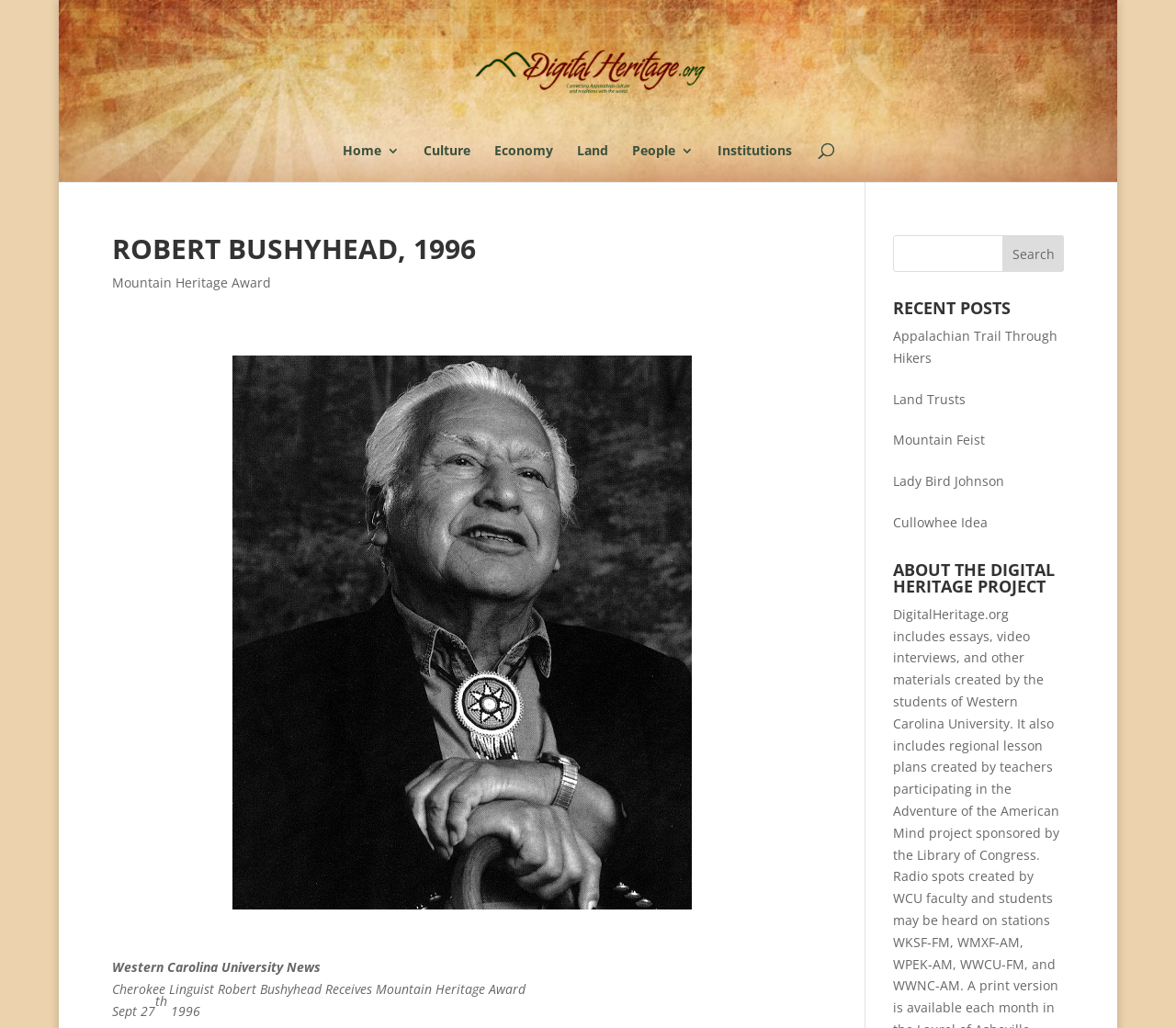Please answer the following question using a single word or phrase: How many main categories are there in the top navigation menu?

5